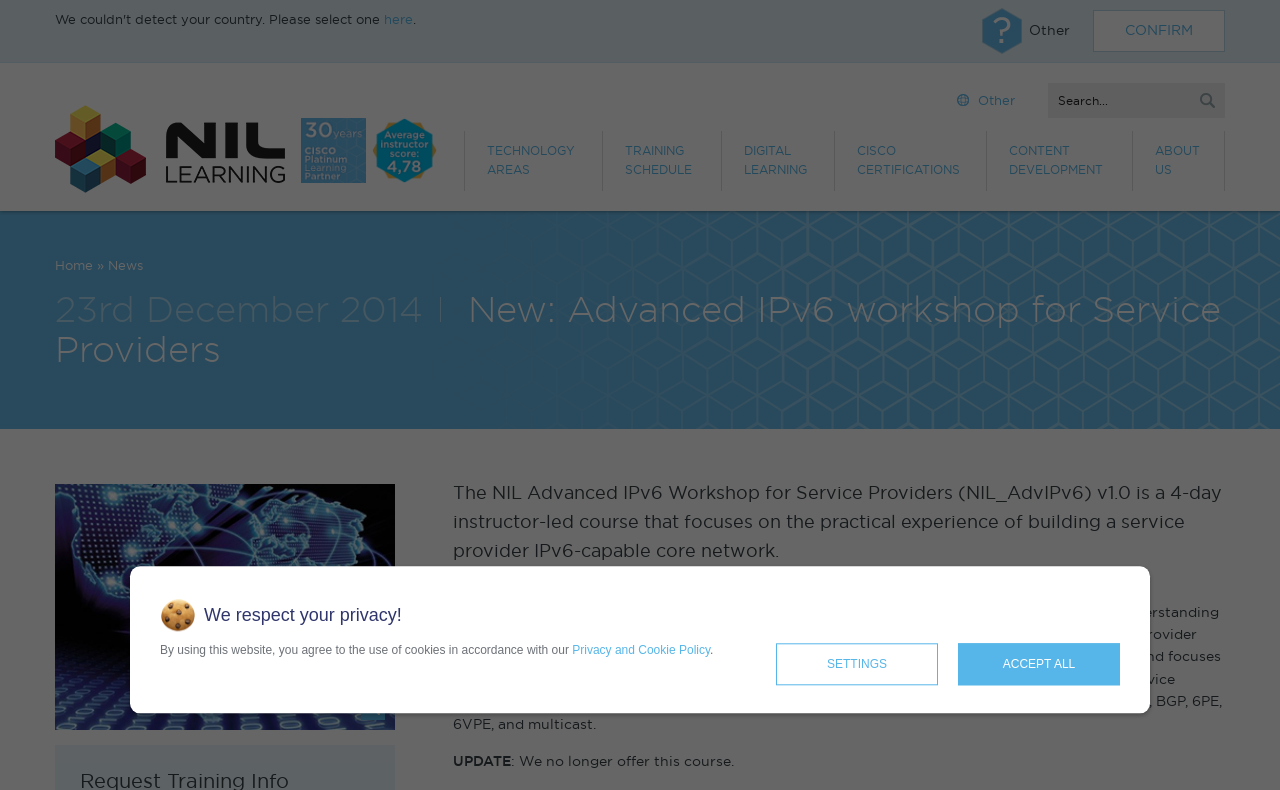How many days is the NIL Advanced IPv6 Workshop? Based on the image, give a response in one word or a short phrase.

4 days